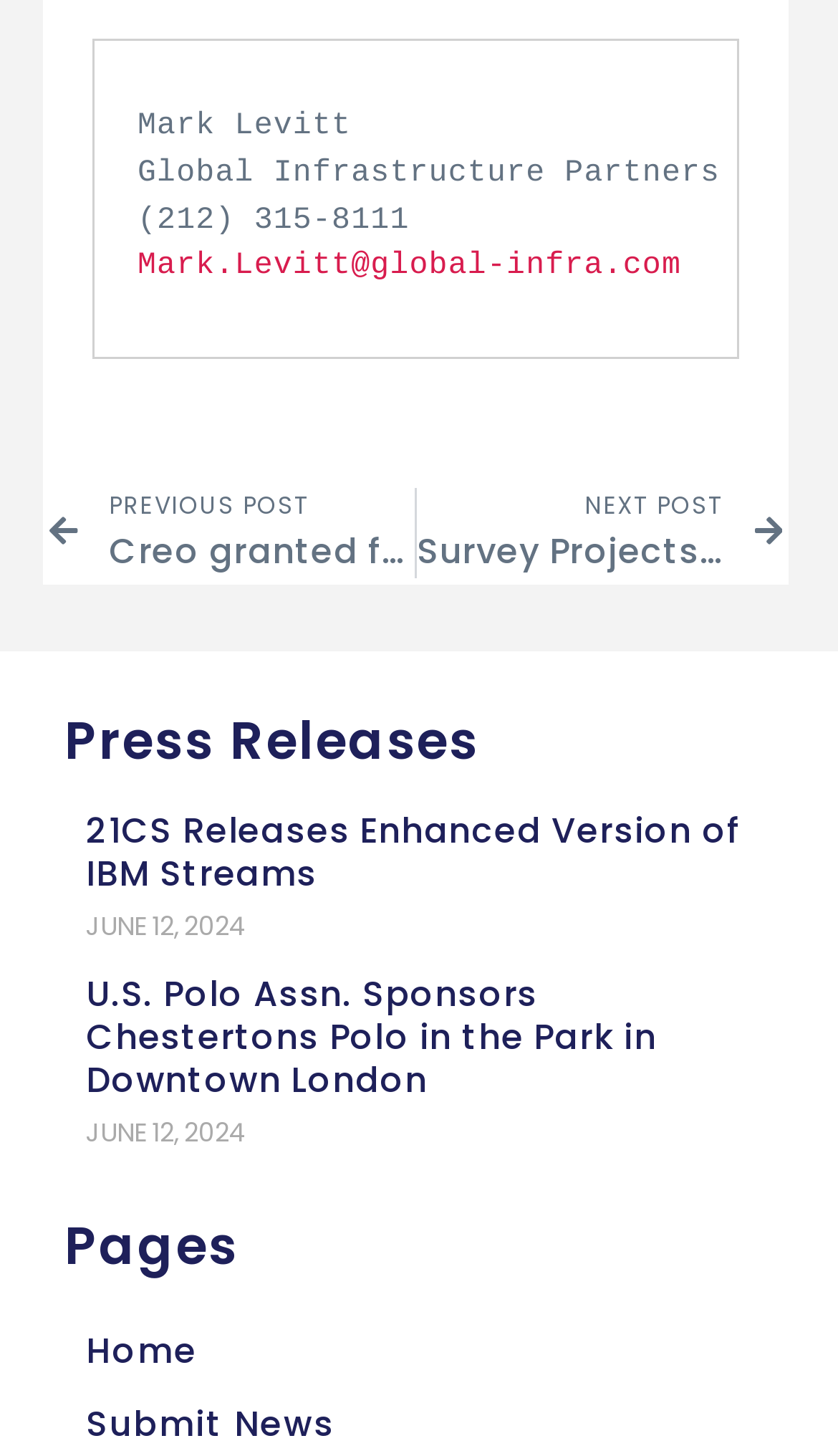What is the name of the person listed at the top?
From the image, respond using a single word or phrase.

Mark Levitt